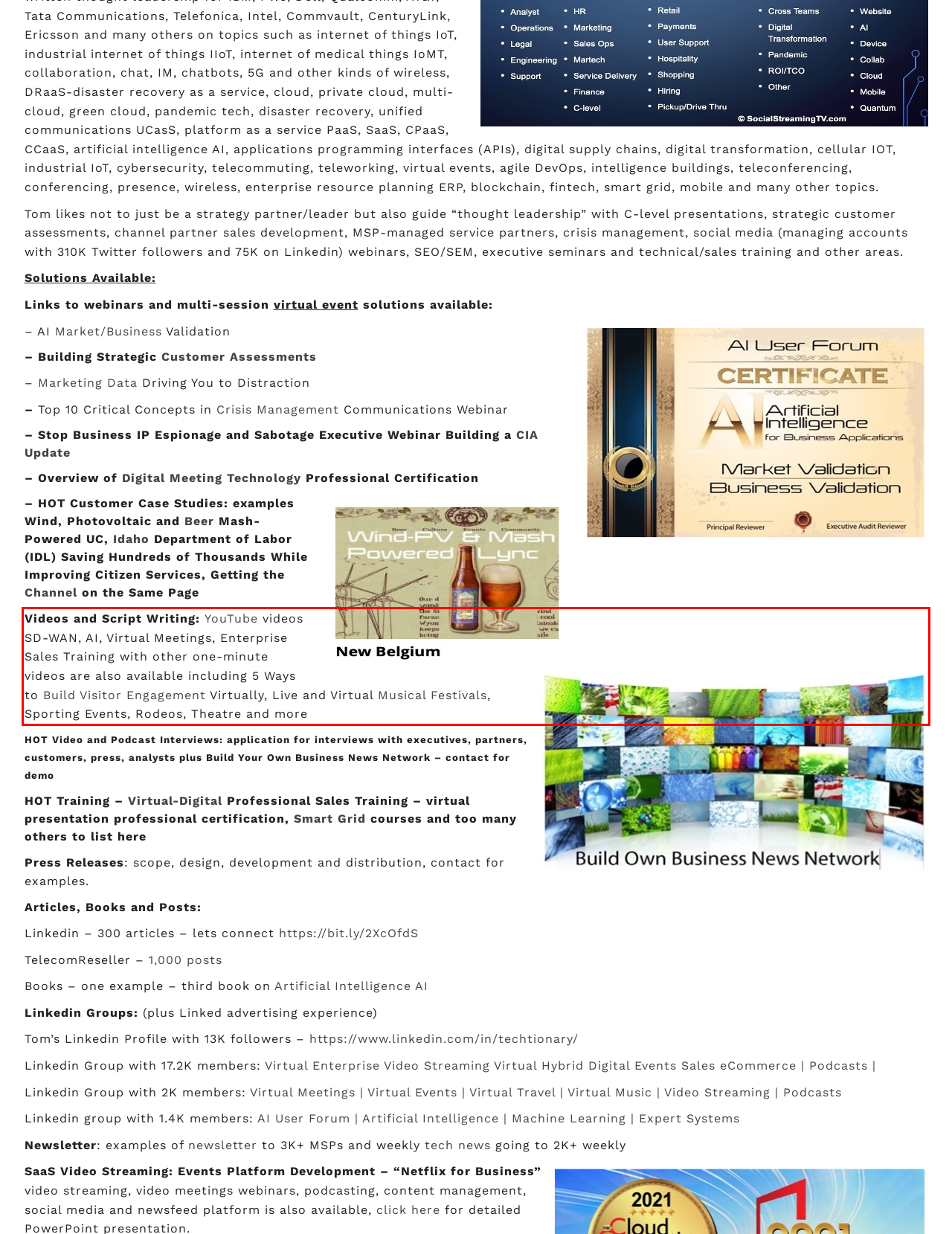View the screenshot of the webpage and identify the UI element surrounded by a red bounding box. Extract the text contained within this red bounding box.

Videos and Script Writing: YouTube videos SD-WAN, AI, Virtual Meetings, Enterprise Sales Training with other one-minute videos are also available including 5 Ways to Build Visitor Engagement Virtually, Live and Virtual Musical Festivals, Sporting Events, Rodeos, Theatre and more